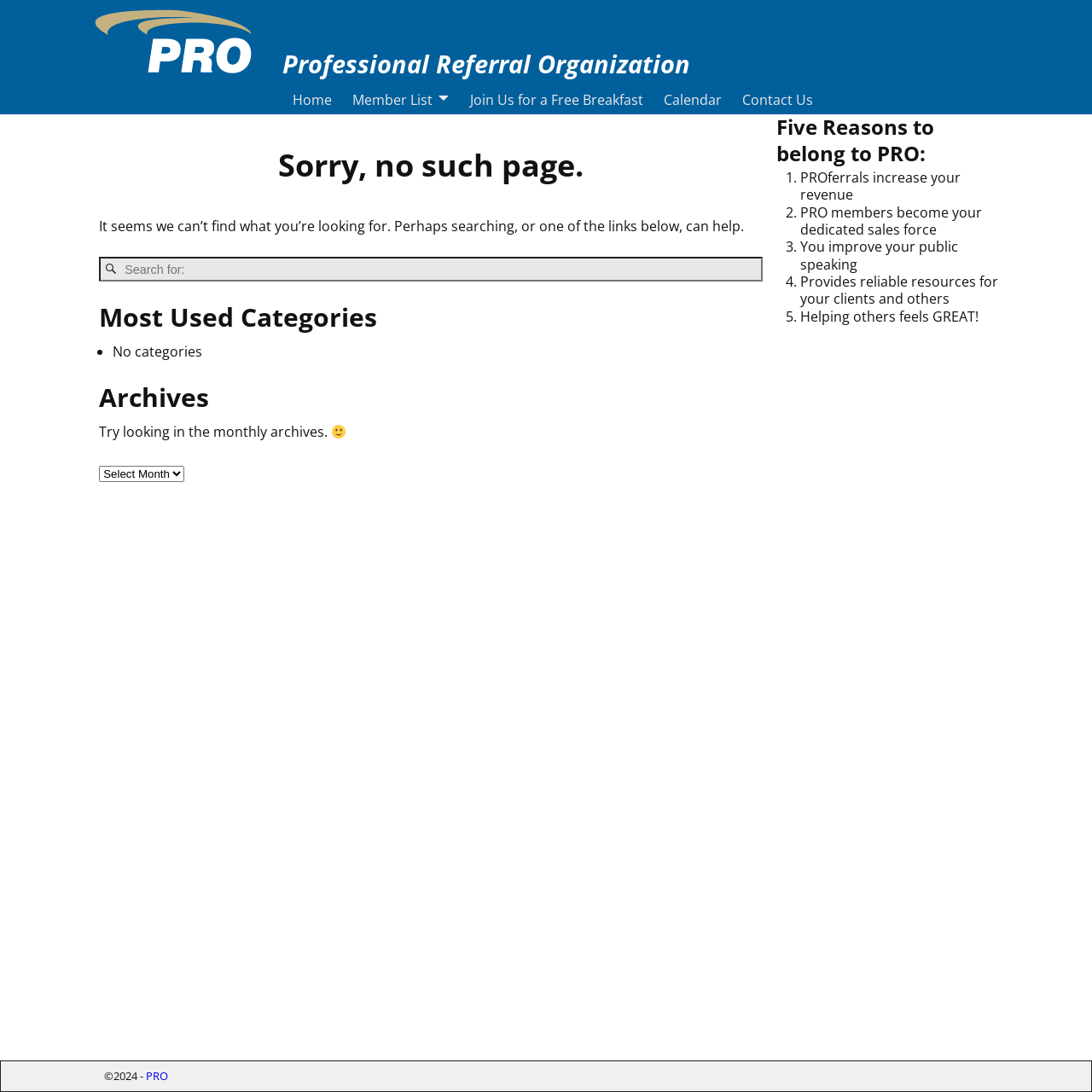Using the information from the screenshot, answer the following question thoroughly:
What is the copyright year of the webpage?

The copyright year can be found at the bottom of the webpage, where it is written as '©2024 -' in a static text element.